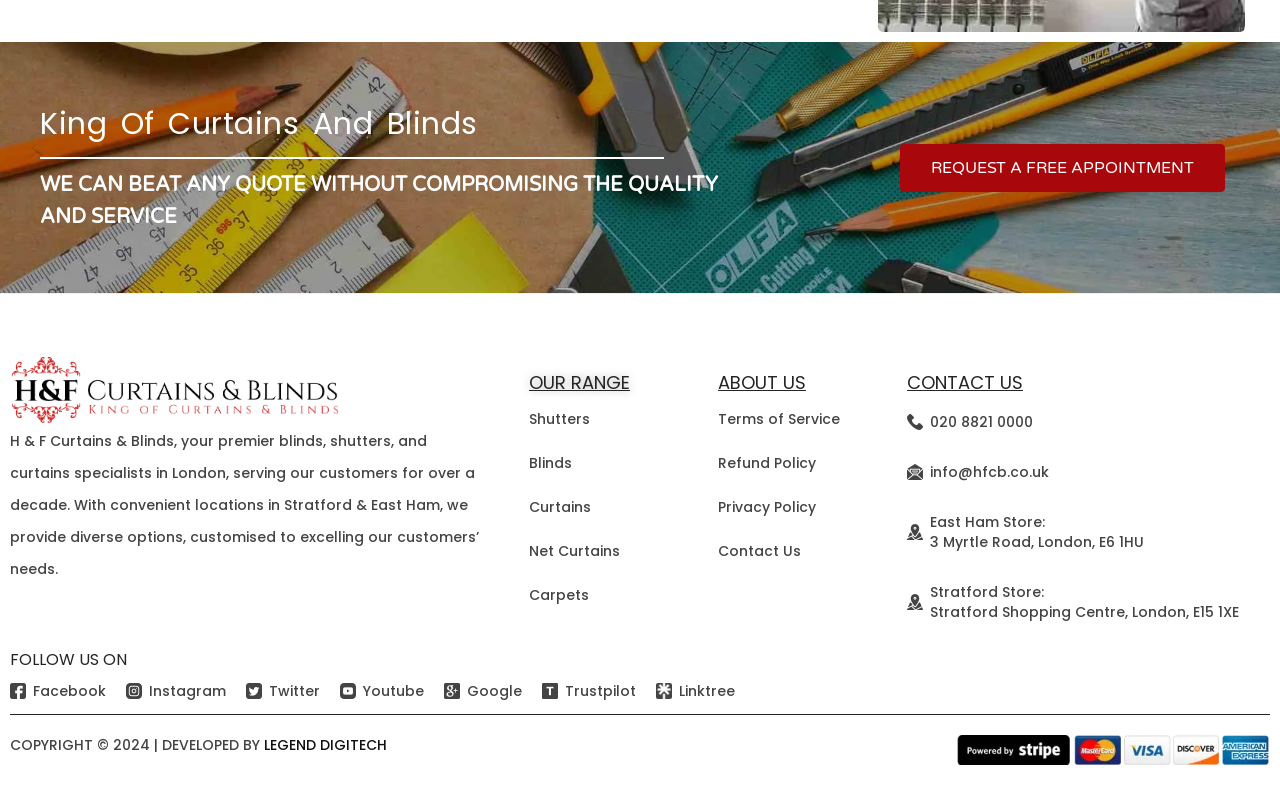Locate the bounding box coordinates of the element I should click to achieve the following instruction: "View terms of service".

[0.561, 0.501, 0.685, 0.557]